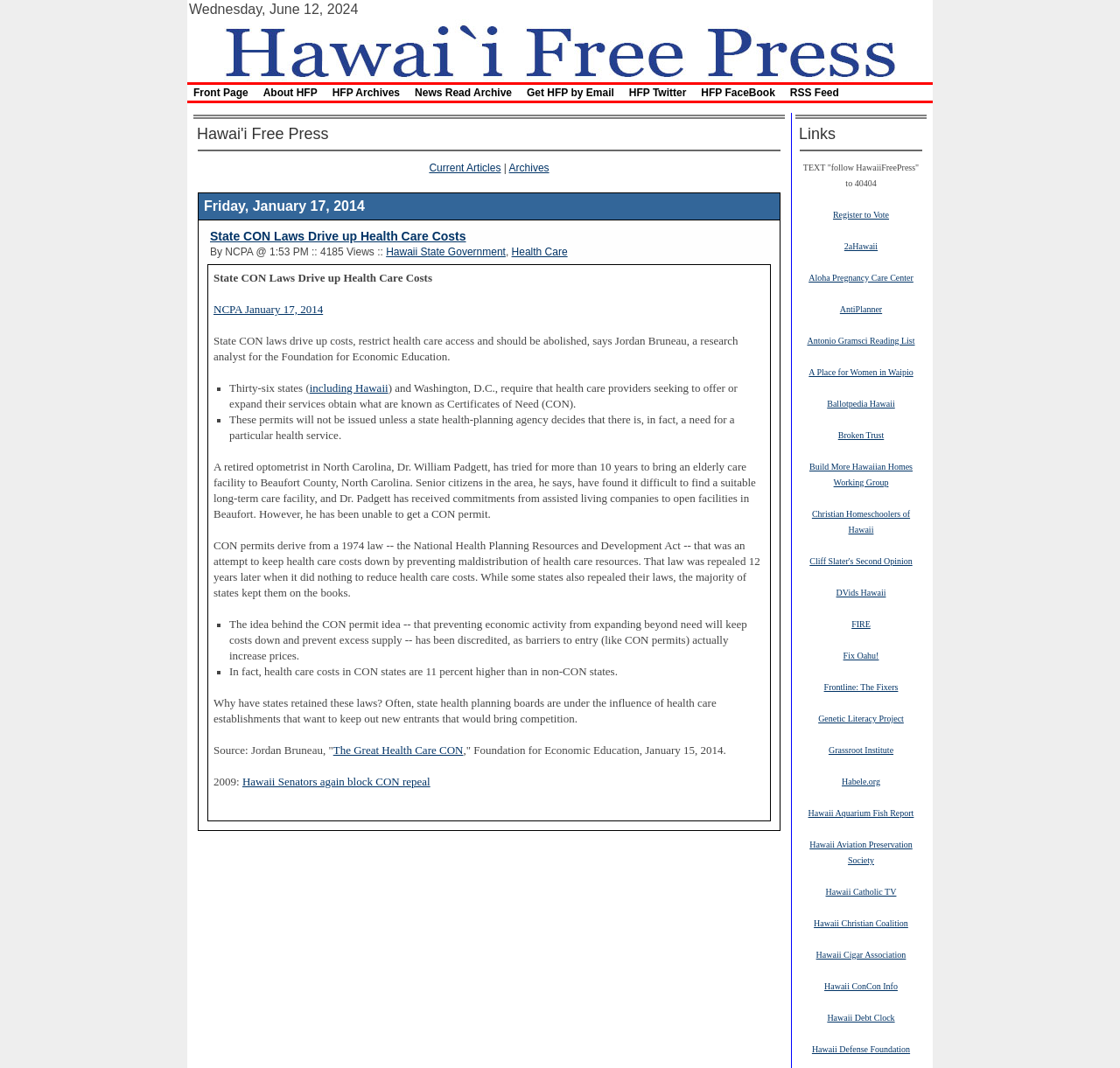Please answer the following question using a single word or phrase: 
What is the name of the website?

Hawaii Free Press